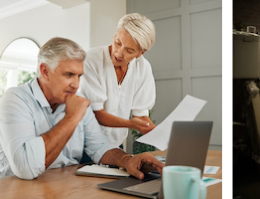What is the man resting his chin on?
Please give a detailed and thorough answer to the question, covering all relevant points.

According to the caption, the man is listening intently, resting his chin on his hand in contemplation, which suggests that he is supporting his chin with his hand.